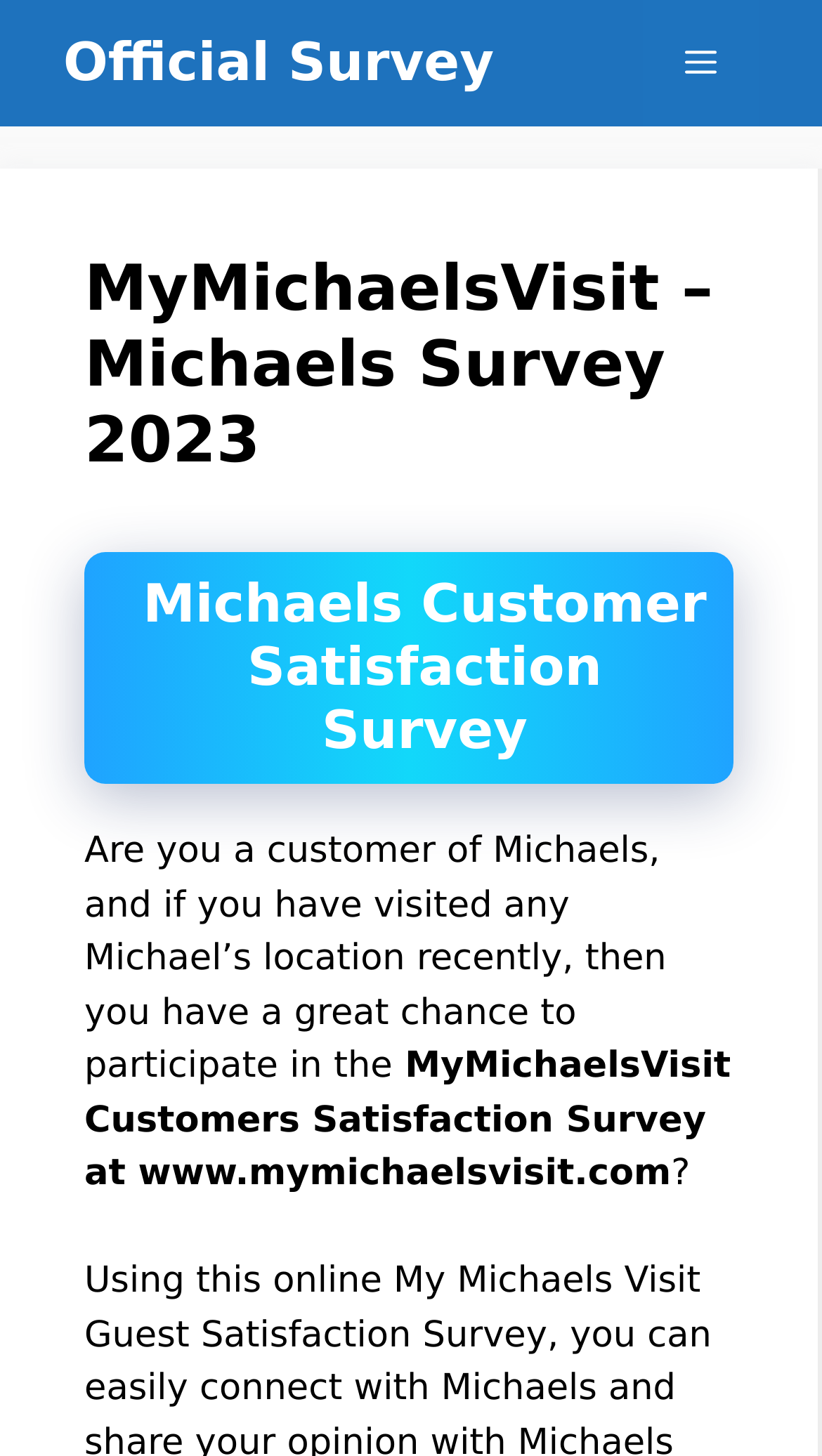Identify the text that serves as the heading for the webpage and generate it.

MyMichaelsVisit – Michaels Survey 2023